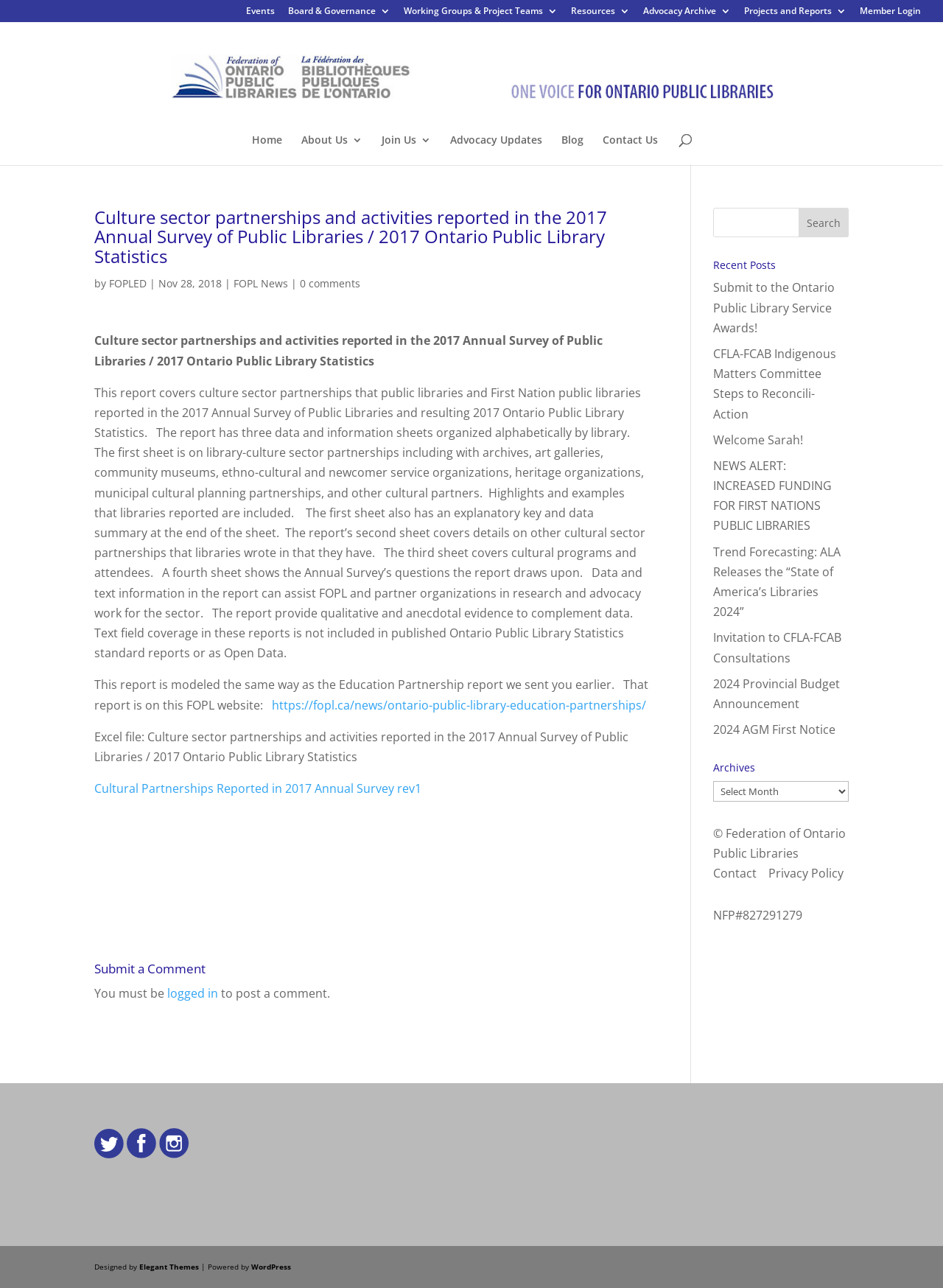Kindly determine the bounding box coordinates for the area that needs to be clicked to execute this instruction: "Submit a comment".

[0.1, 0.747, 0.689, 0.763]